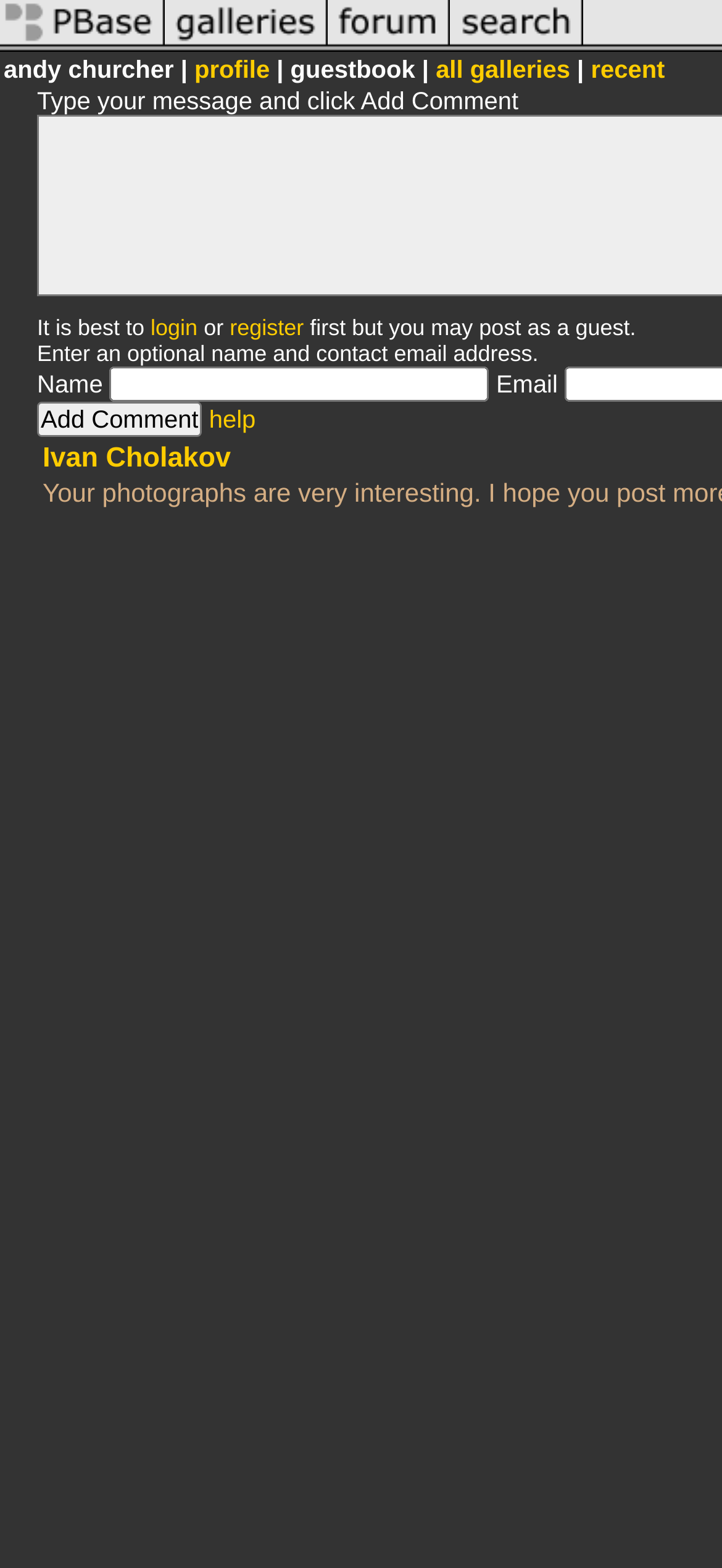Identify the coordinates of the bounding box for the element that must be clicked to accomplish the instruction: "Get FIFA 2018 PS1 ISO".

None